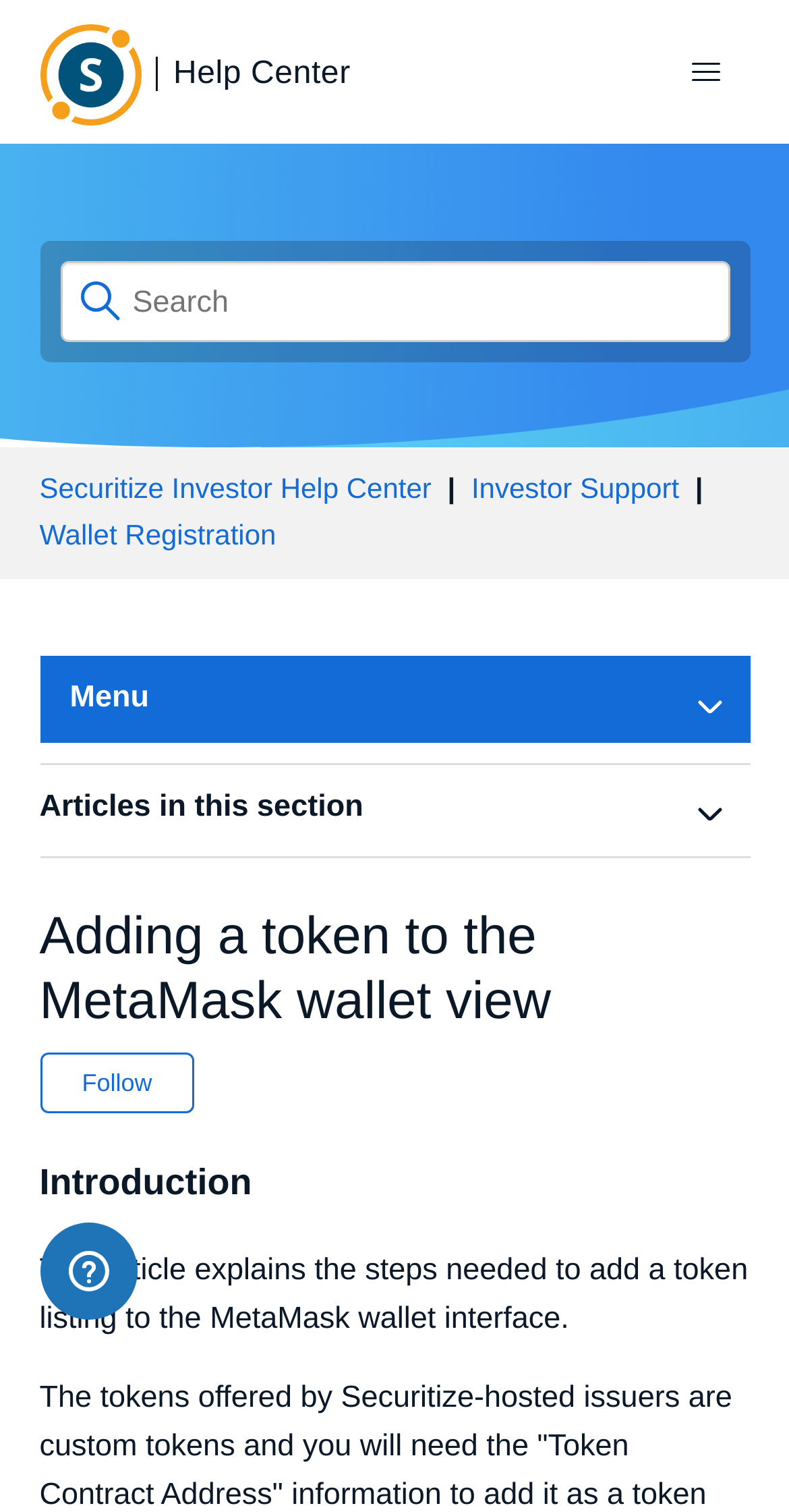What is the function of the 'Follow Article' button?
Using the visual information, answer the question in a single word or phrase.

Follow Article